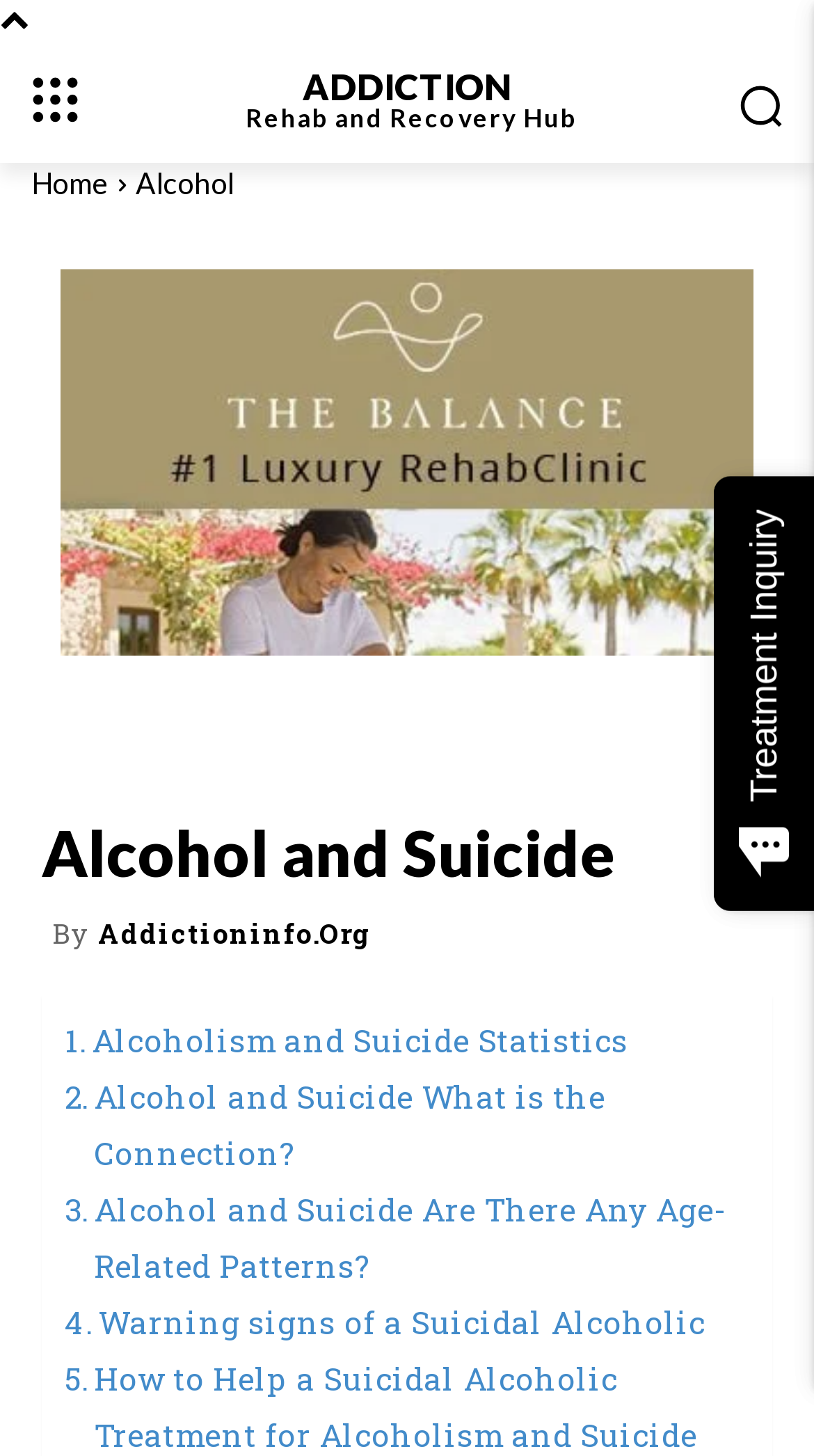Describe the webpage meticulously, covering all significant aspects.

The webpage is about helping a suicidal alcoholic, with a focus on the connection between alcohol dependence and suicide risk. At the top left of the page, there is a small image, followed by a link to "ADDICTION Rehab and Recovery Hub" that spans most of the top section. On the top right, there is another small image.

Below the top section, there is a navigation menu with links to "Home" and "Alcohol" on the left, and a larger image that takes up most of the width of the page. The image is accompanied by a heading "Alcohol and Suicide" that is centered above it.

Under the image, there is a section with text "By" followed by a link to "Addictioninfo.Org". Below this, there are four links to related articles, including "Alcoholism and Suicide Statistics", "Alcohol and Suicide What is the Connection?", "Alcohol and Suicide Are There Any Age-Related Patterns?", and "Warning signs of a Suicidal Alcoholic". These links are arranged vertically, with the first link starting from the left edge of the page and the subsequent links aligned below it.

On the right side of the page, there are two identical buttons labeled "Treatment Inquiry", each accompanied by a small image. The buttons are positioned near the middle of the page, with the top edge of the buttons aligned with the top edge of the links section.